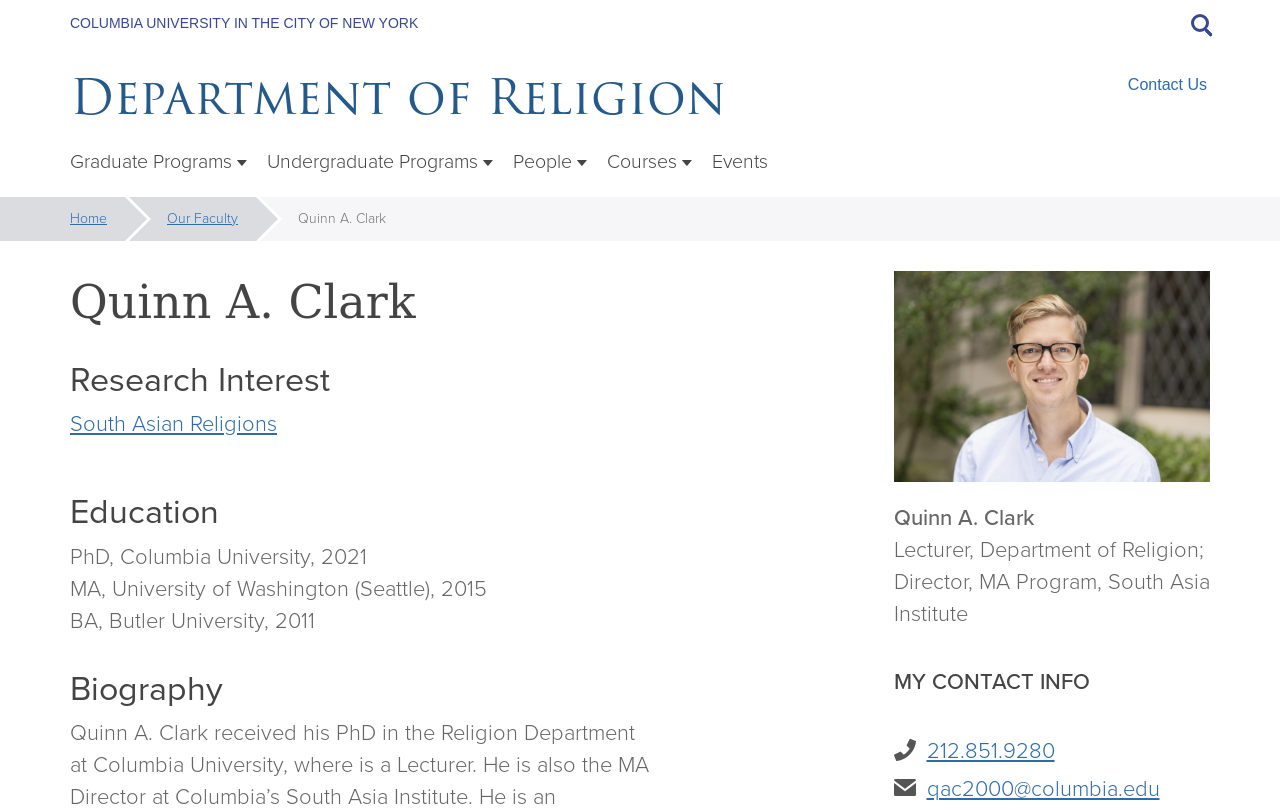What is the name of the person on this webpage?
Using the image, respond with a single word or phrase.

Quinn A. Clark